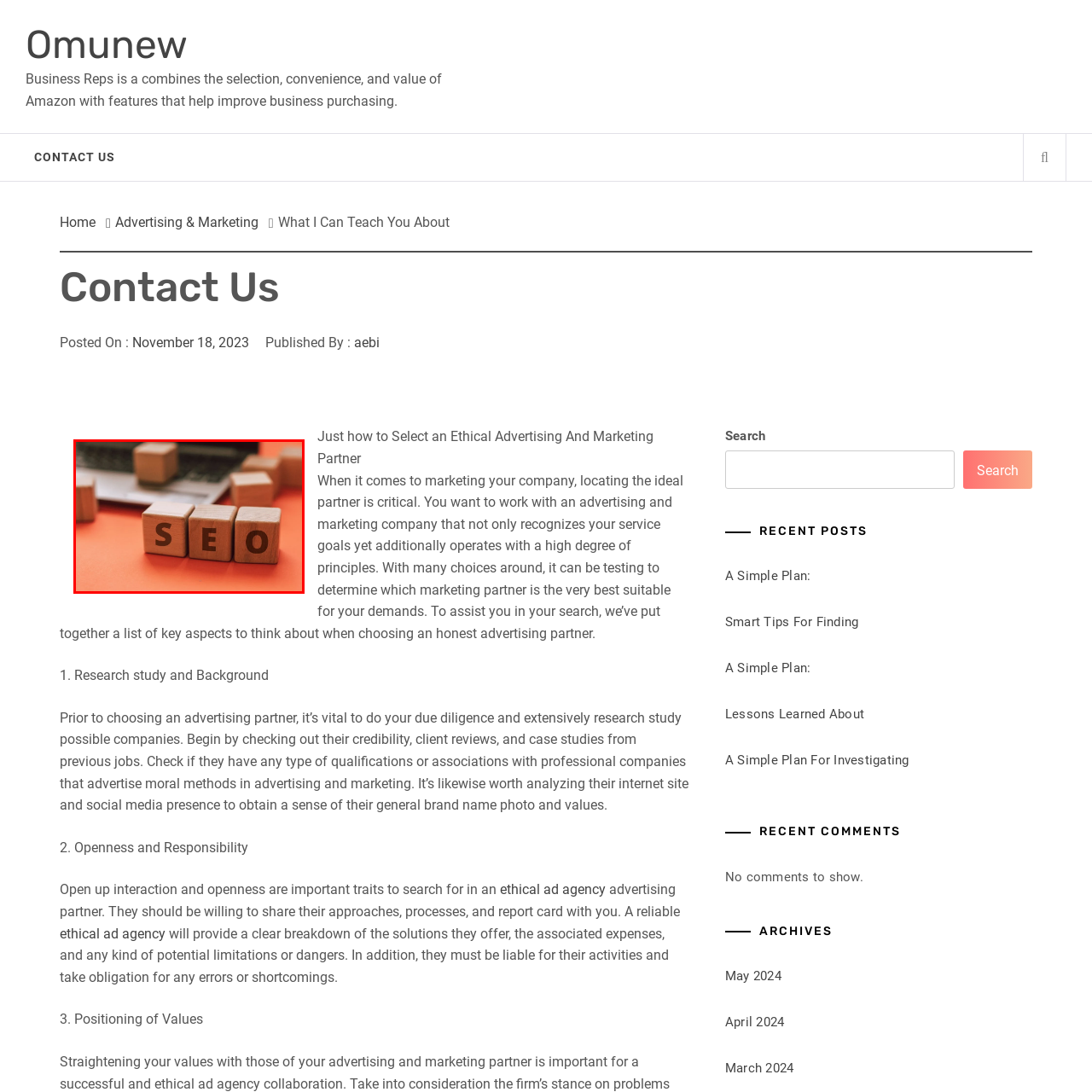Examine the contents within the red bounding box and respond with a single word or phrase: What is the color of the background in the image?

Vibrant orange